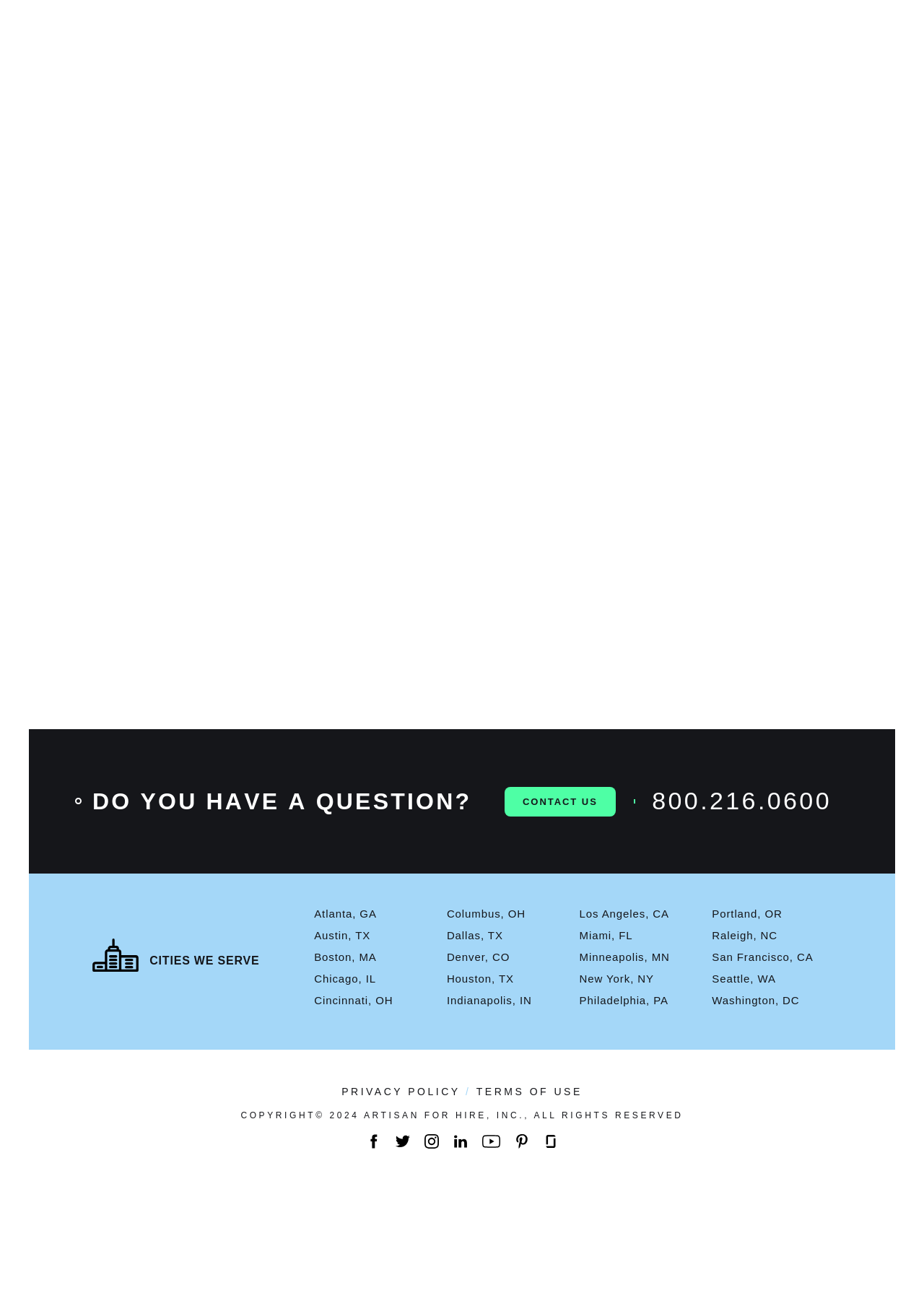Using the description "YouTube", predict the bounding box of the relevant HTML element.

[0.521, 0.877, 0.541, 0.888]